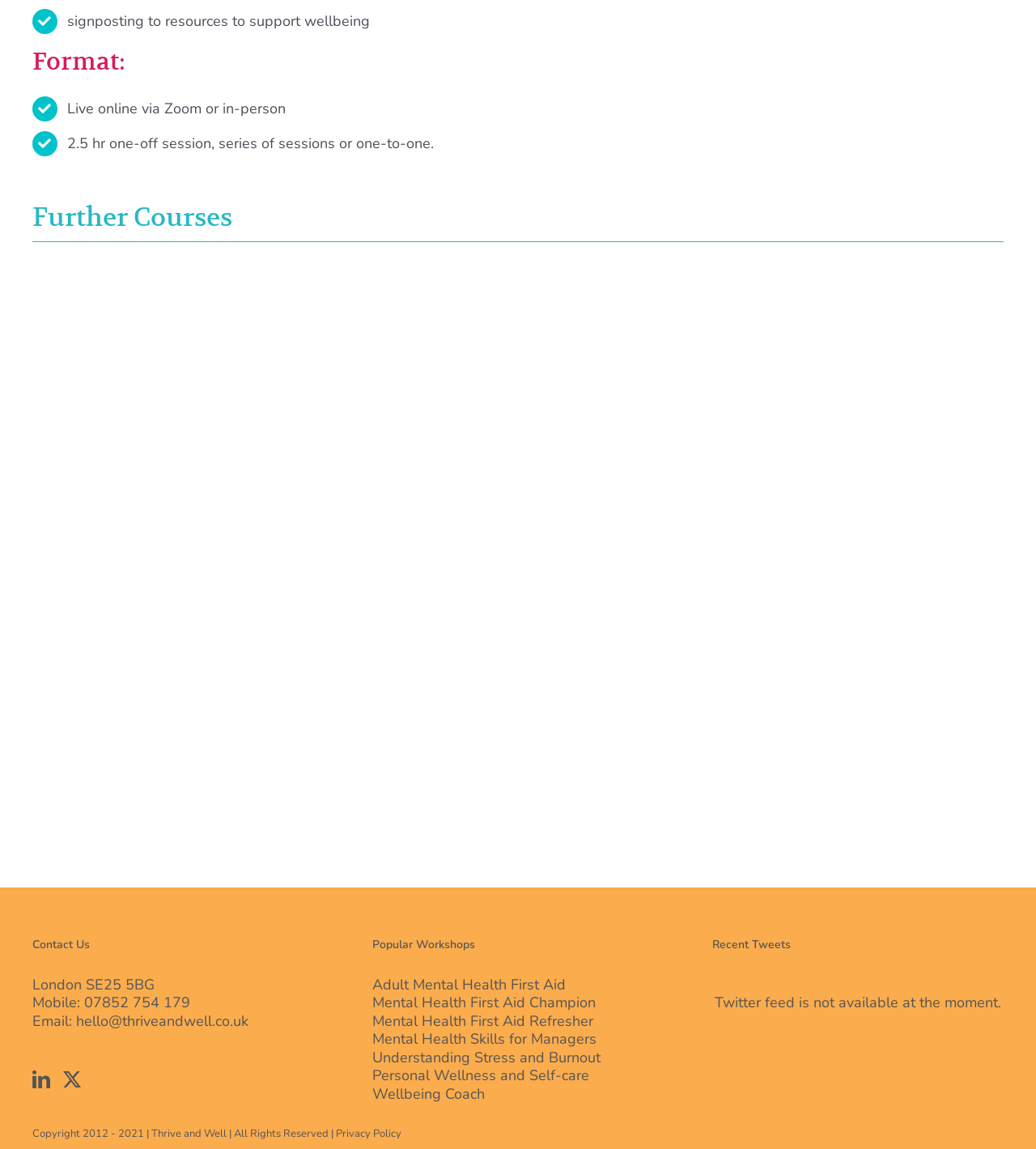Find the bounding box coordinates for the element that must be clicked to complete the instruction: "Click 07852 754 179". The coordinates should be four float numbers between 0 and 1, indicated as [left, top, right, bottom].

[0.081, 0.864, 0.184, 0.881]